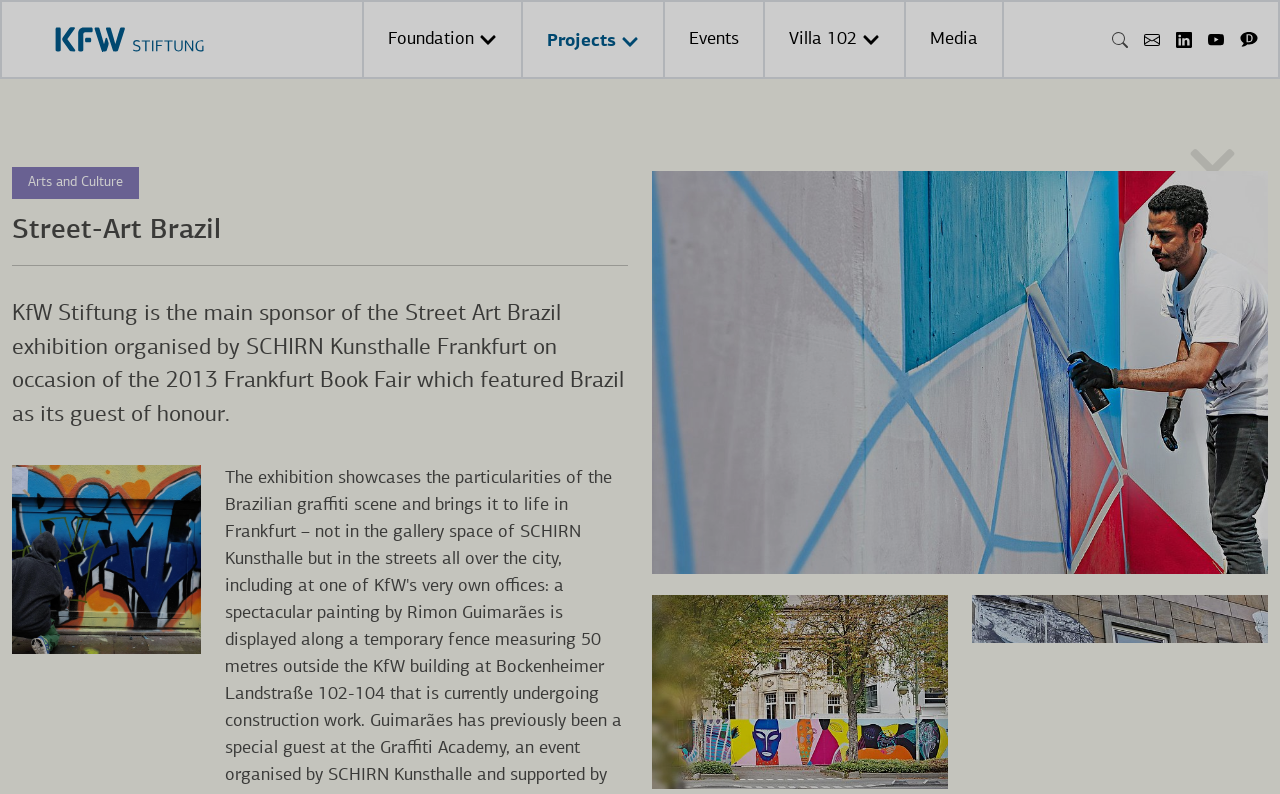What is the name of the foundation?
Using the visual information from the image, give a one-word or short-phrase answer.

KfW Foundation